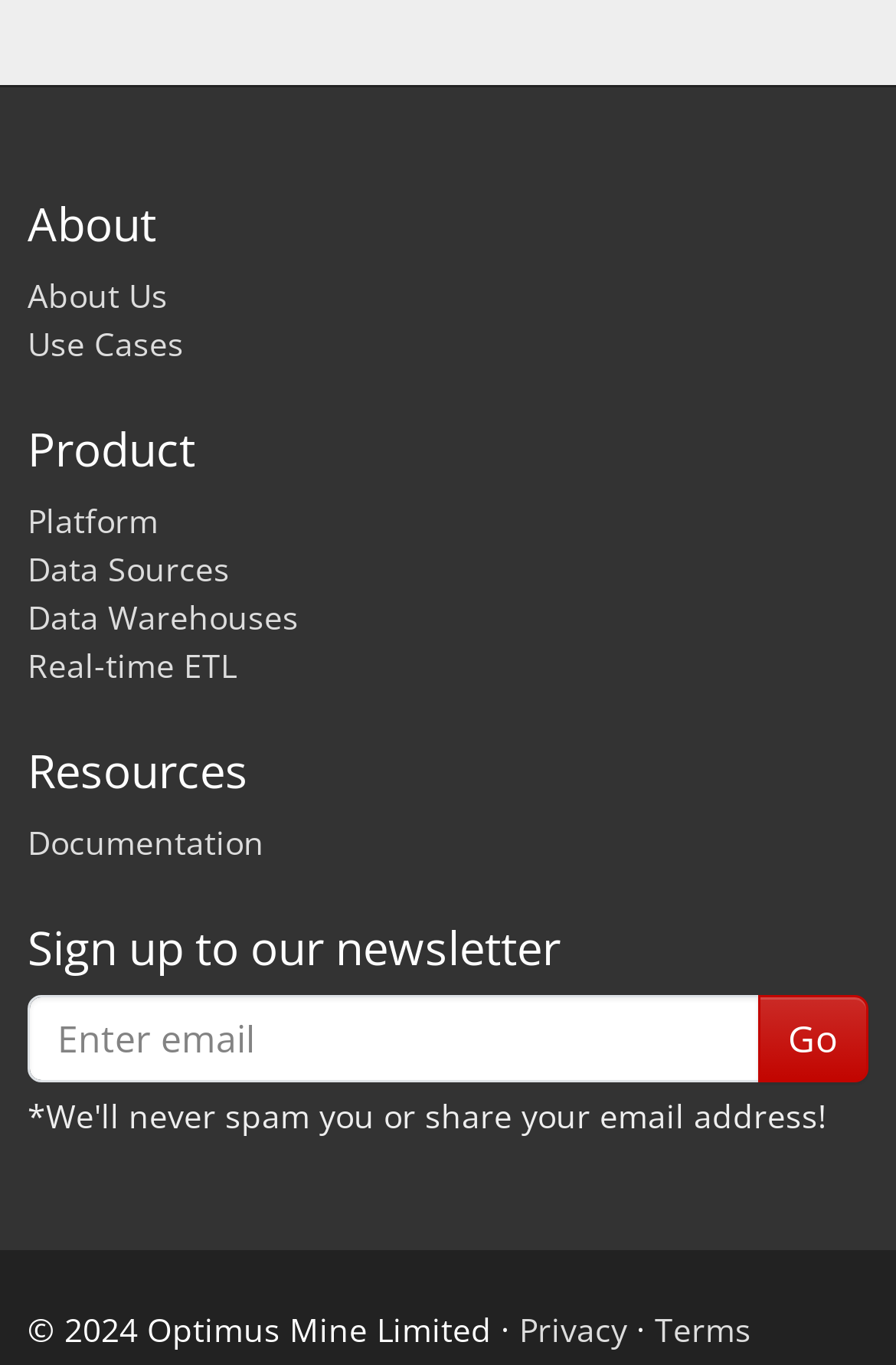Please identify the bounding box coordinates of the area that needs to be clicked to fulfill the following instruction: "Read Documentation."

[0.031, 0.601, 0.295, 0.633]